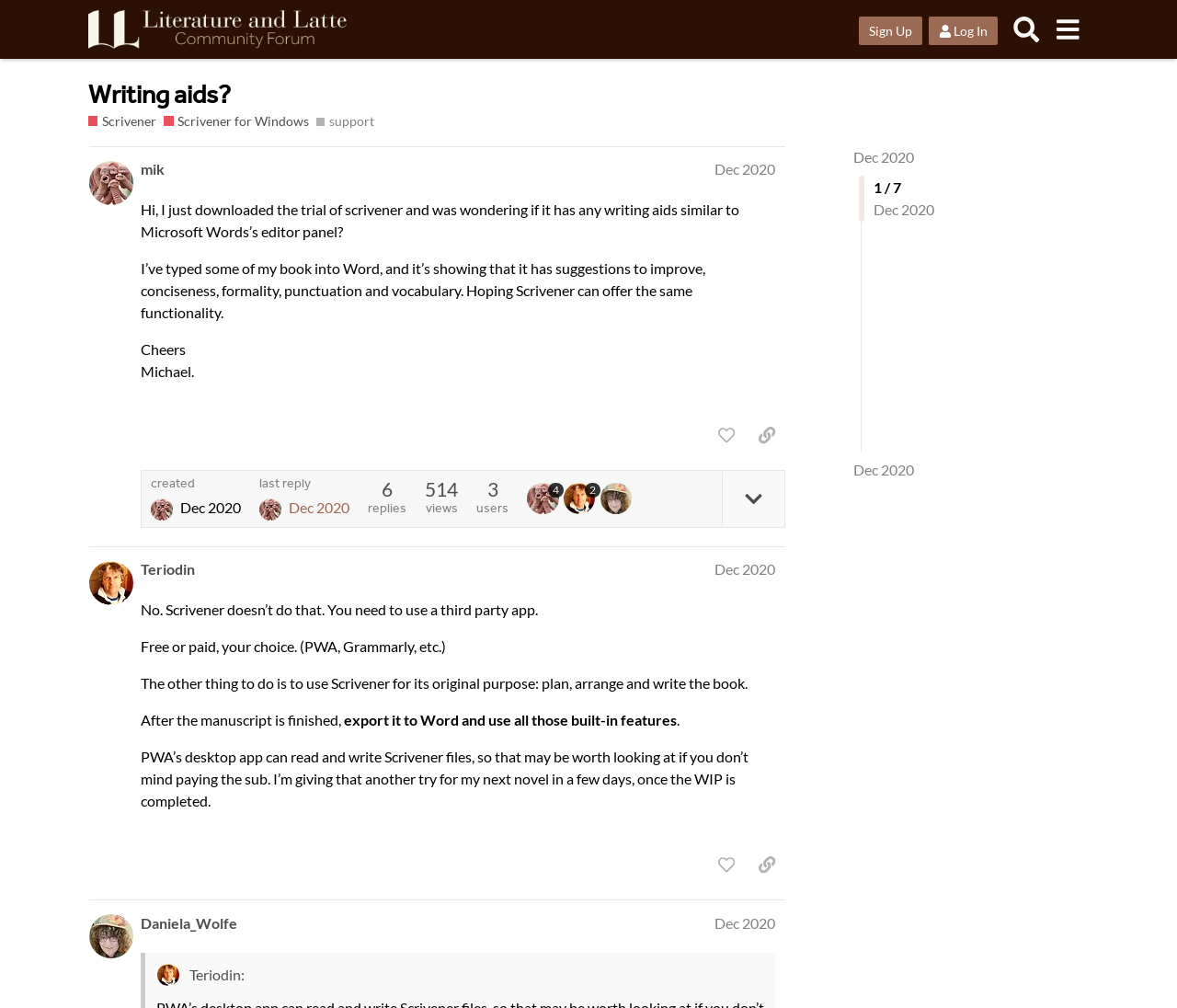What is the purpose of Scrivener according to the second post?
Based on the content of the image, thoroughly explain and answer the question.

I determined the answer by reading the text in the region 'post #2 by @Teriodin' which mentions that Scrivener is for 'plan, arrange and write the book'.